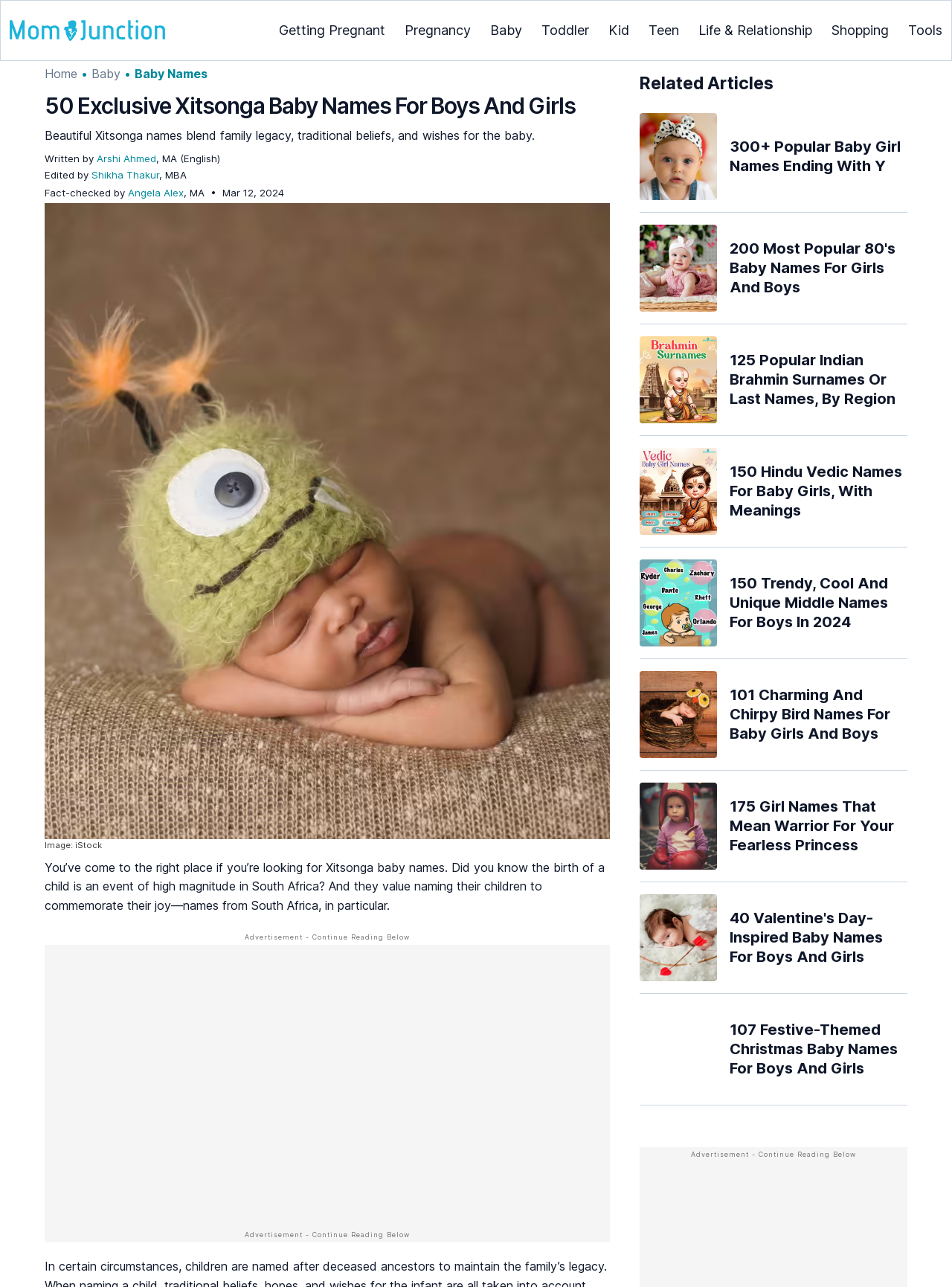Describe the entire webpage, focusing on both content and design.

This webpage is about Xitsonga baby names, a traditional South African naming culture. At the top, there is a logo of MomJunction, a website that provides information on parenting and baby care. Below the logo, there are several links to other sections of the website, including "Getting Pregnant", "Pregnancy", "Baby", "Toddler", "Kid", "Teen", "Life & Relationship", "Shopping", and "Tools".

The main content of the webpage is divided into two sections. The first section is an introduction to Xitsonga baby names, which explains the significance of naming children in South African culture. There is a heading that reads "50 Exclusive Xitsonga Baby Names For Boys And Girls", followed by a brief description of the importance of naming children in South African culture. Below this, there is an image related to Xitsonga baby names.

The second section is a list of related articles, which includes links to other baby name-related topics, such as popular baby girl names, 80's baby names, Indian Brahmin surnames, Hindu Vedic names, and more. Each link is accompanied by a small image. There are a total of 9 related articles listed.

Throughout the webpage, there are also credits to the authors and editors of the content, including Arshi Ahmed, Shikha Thakur, and Angela Alex. The webpage also displays the date of publication, which is March 12, 2024.